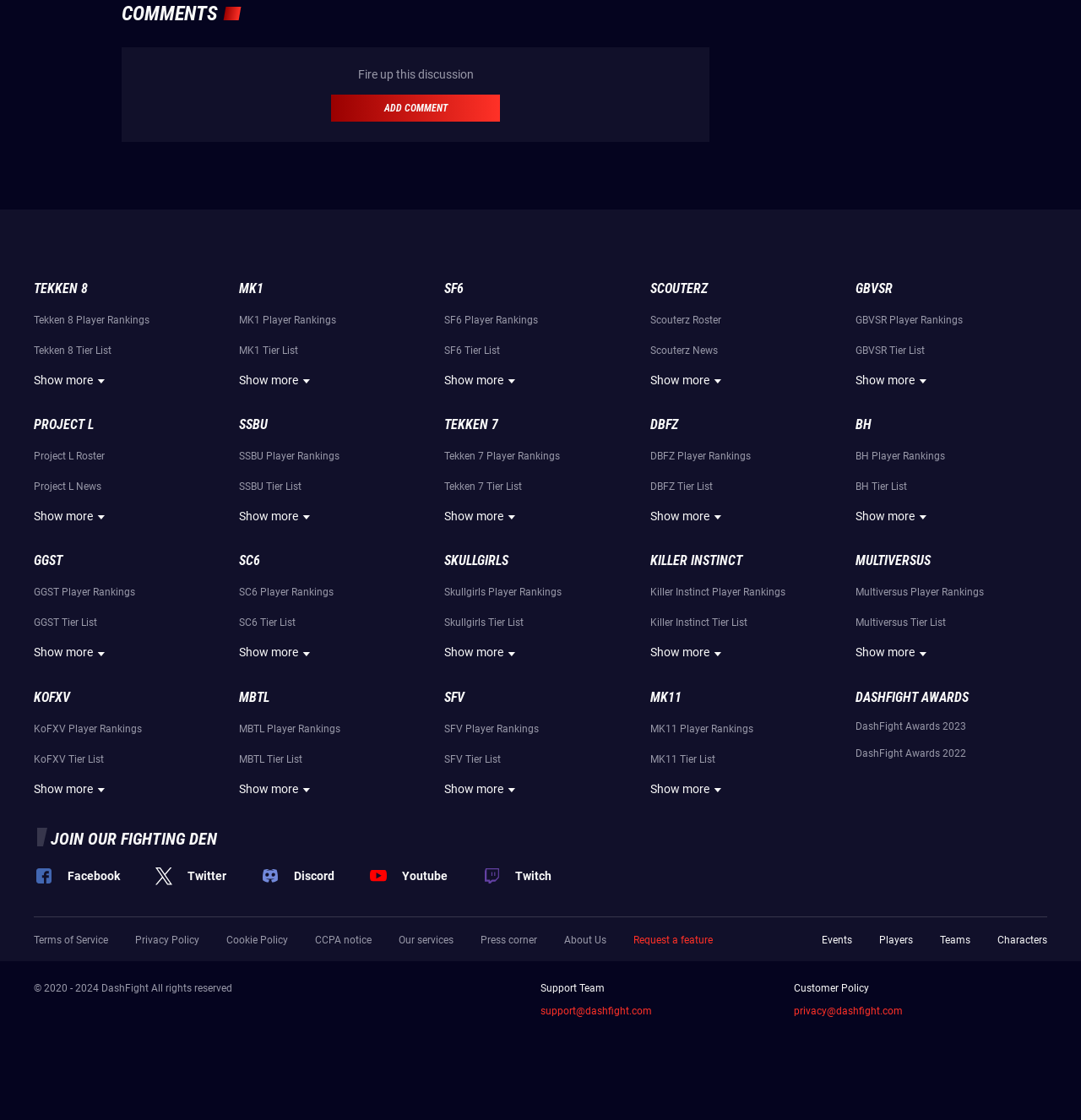Refer to the image and answer the question with as much detail as possible: What is the purpose of the 'Show more' buttons?

The 'Show more' buttons are located under each category, and they seem to be used to expand the list of links under each category. When clicked, they would likely reveal more links related to the category, providing users with more information and resources.